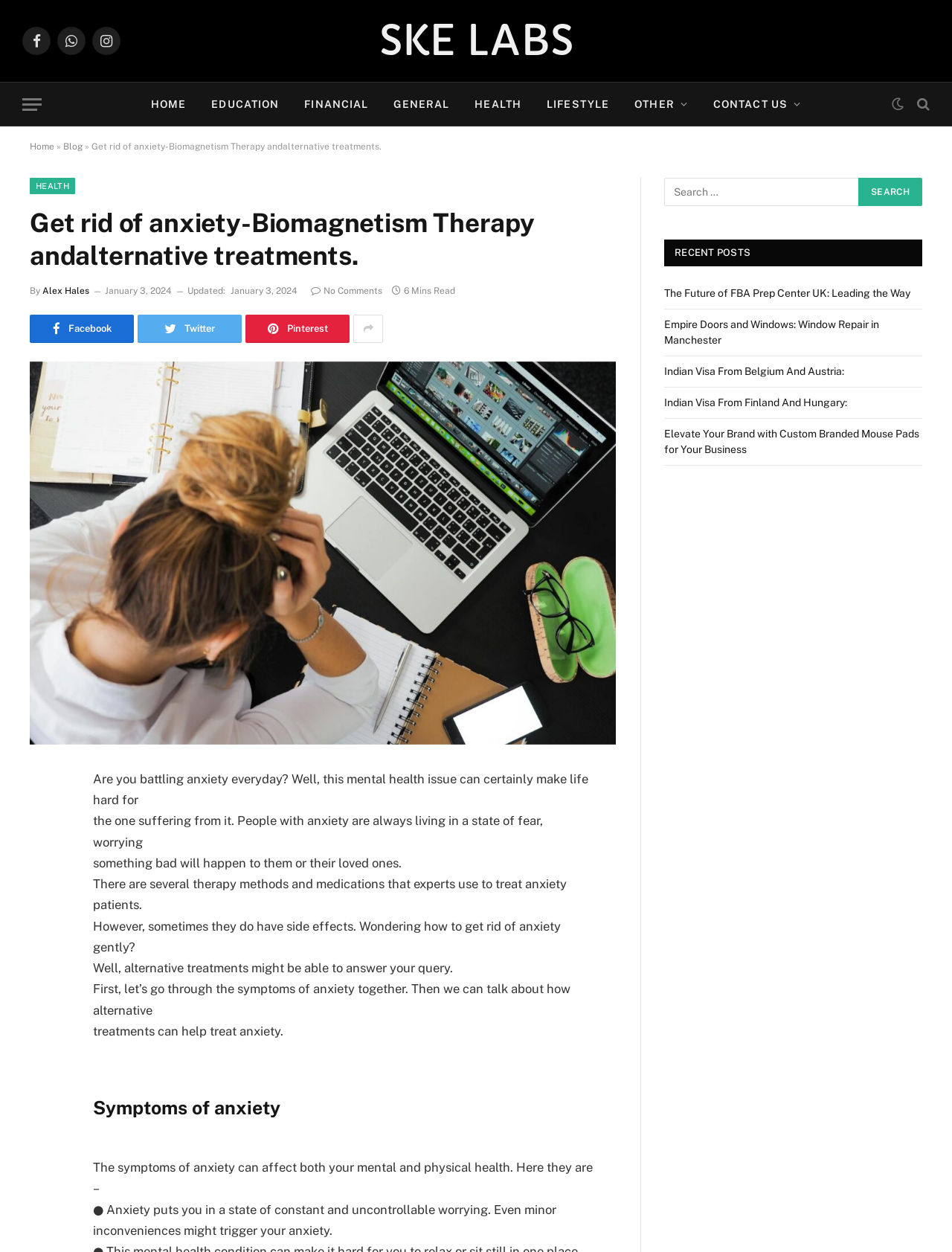Find the bounding box coordinates for the area that should be clicked to accomplish the instruction: "View recent posts".

[0.709, 0.197, 0.788, 0.207]